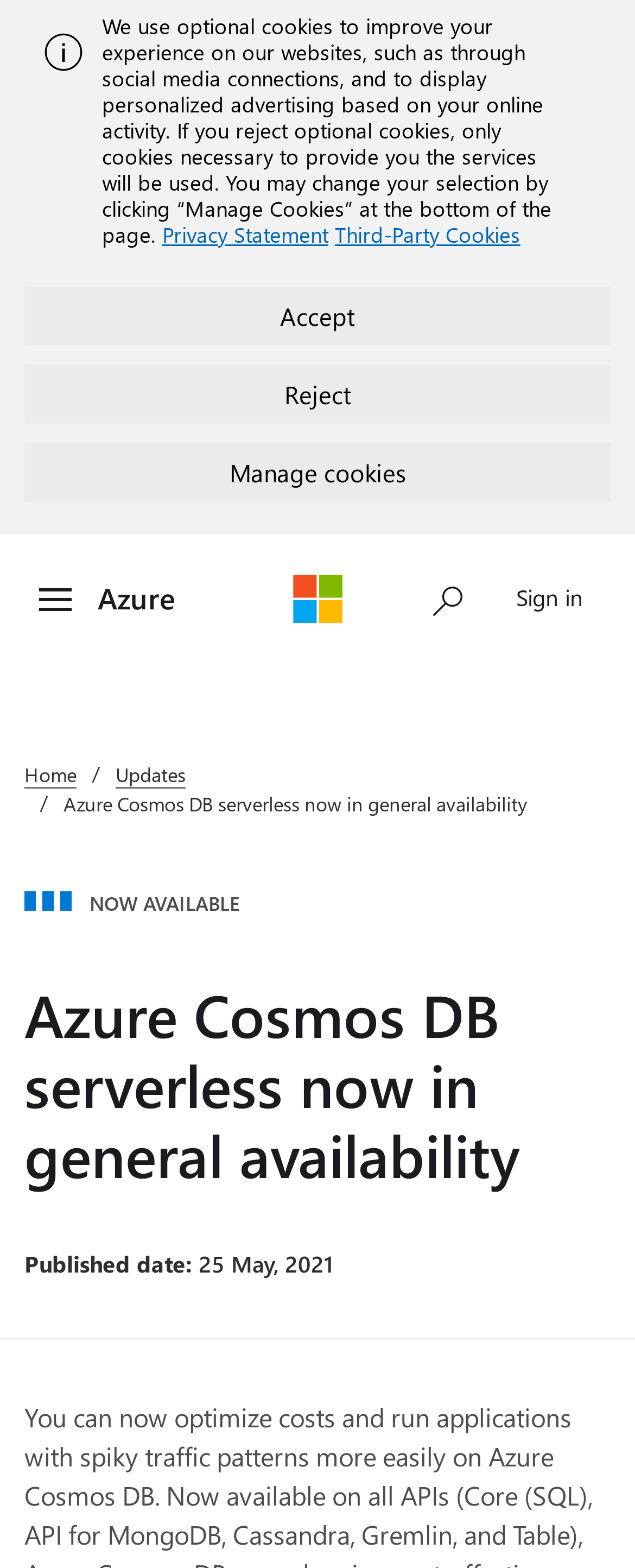What is the type of Azure service mentioned?
Provide a comprehensive and detailed answer to the question.

I found the type of Azure service by looking at the main heading 'Azure Cosmos DB serverless now in general availability' which indicates that the webpage is about Azure Cosmos DB serverless.